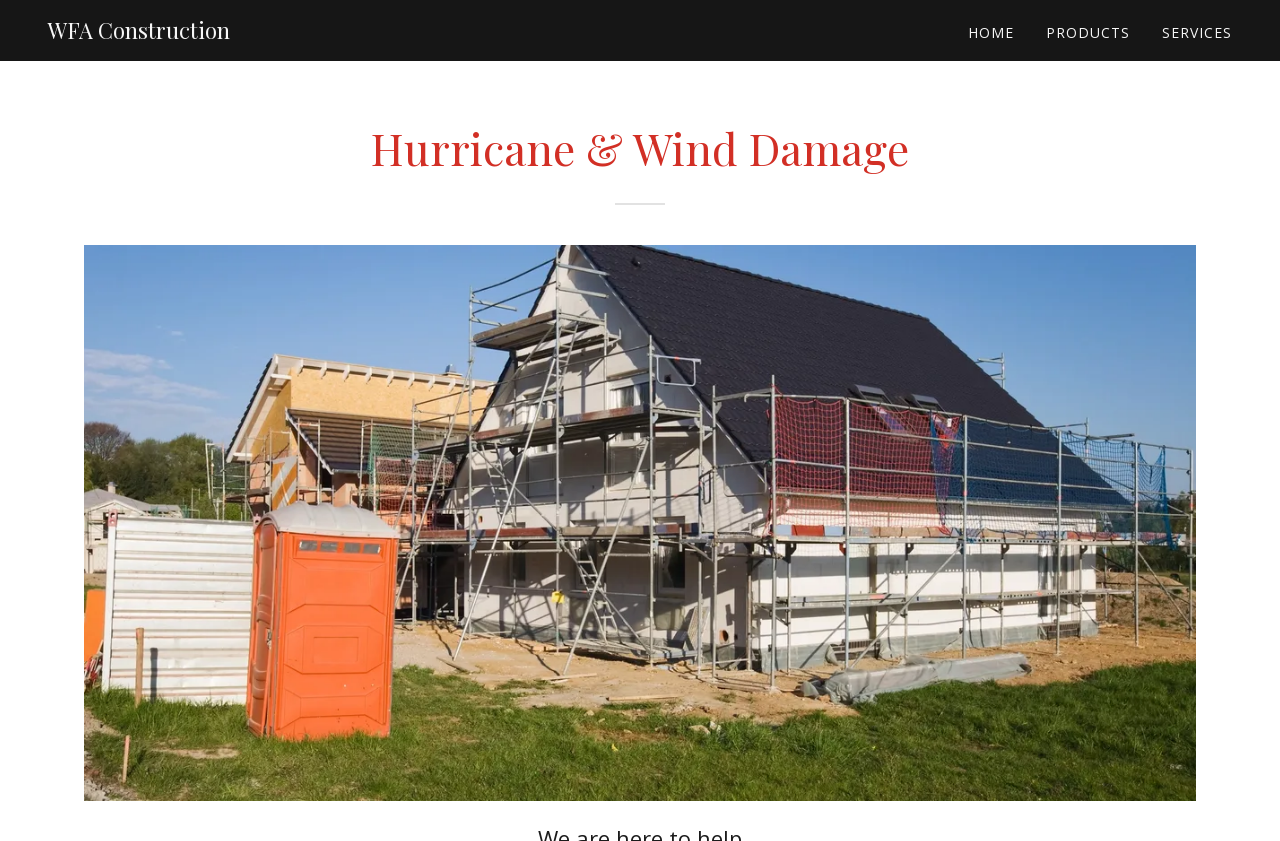What services does the website provide?
Using the picture, provide a one-word or short phrase answer.

Insurance Claim Specialists